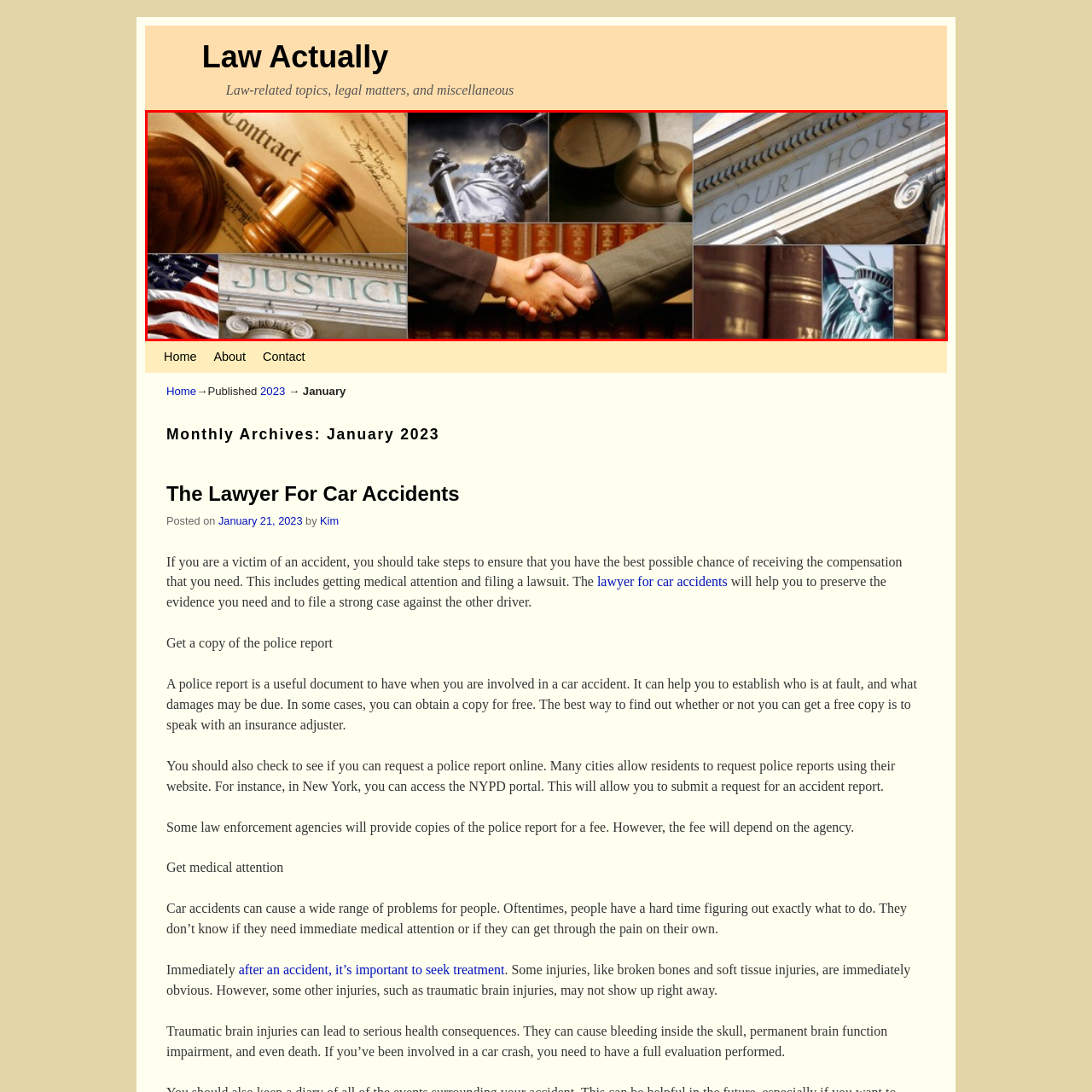Observe the image framed by the red bounding box and present a detailed answer to the following question, relying on the visual data provided: What does the blindfolded figure represent?

The blindfolded figure of Lady Justice represents impartiality and fairness in the law, emphasizing the importance of unbiased judgment in the judicial system.